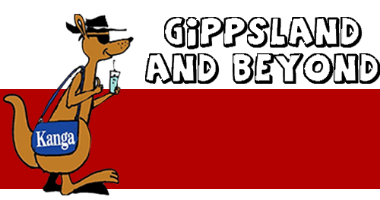What is written above the kangaroo?
Please give a detailed answer to the question using the information shown in the image.

Upon examining the image, I see that above the kangaroo, there is a text written in a whimsical, bold font, which reads 'GIPPSLAND AND BEYOND', suggesting a welcoming invitation to explore the Gippsland region and its attractions.